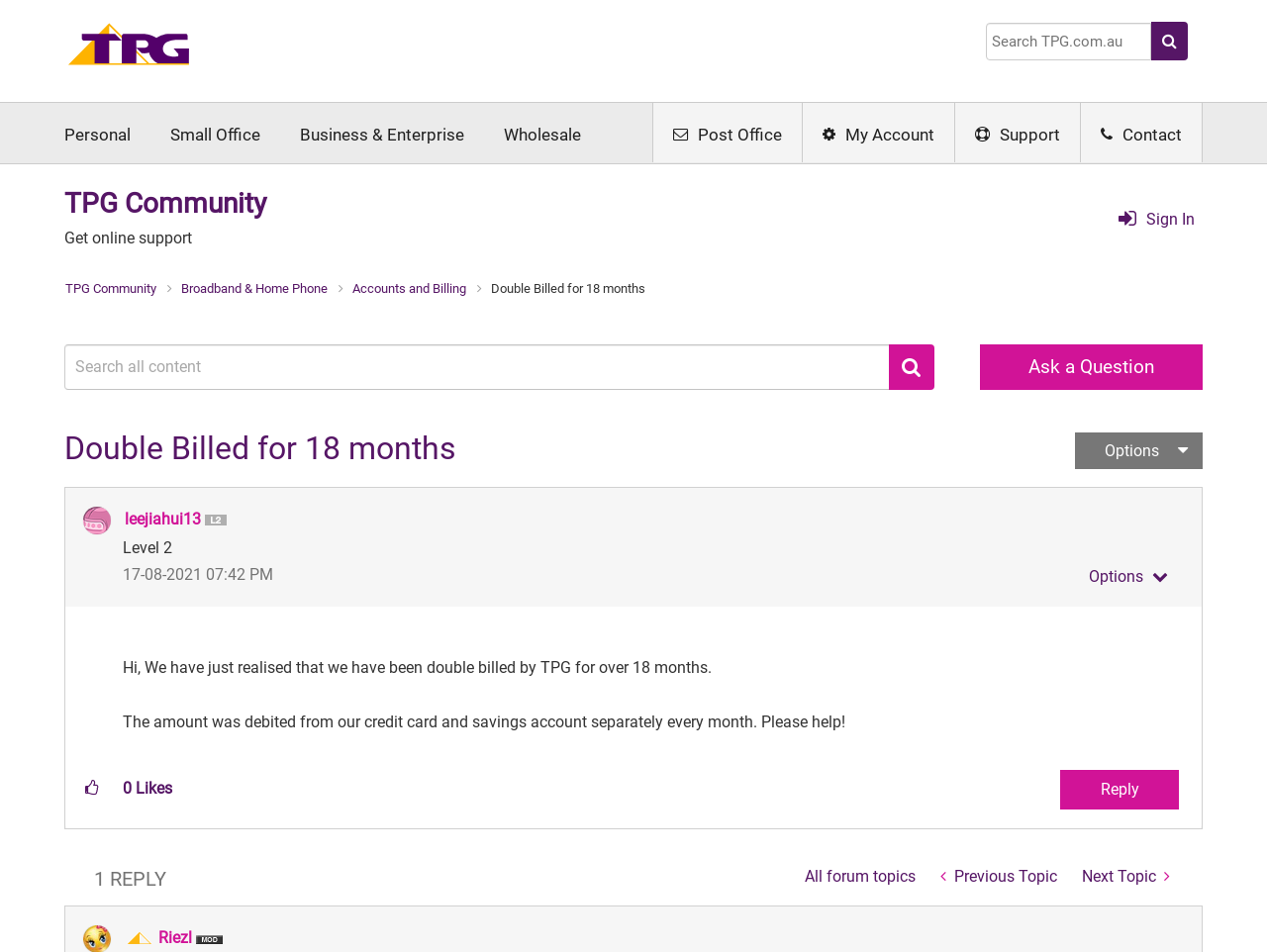Please provide a comprehensive response to the question below by analyzing the image: 
What is the name of the community?

I found the answer by looking at the heading element with the text 'TPG Community' which is located at the top of the webpage.